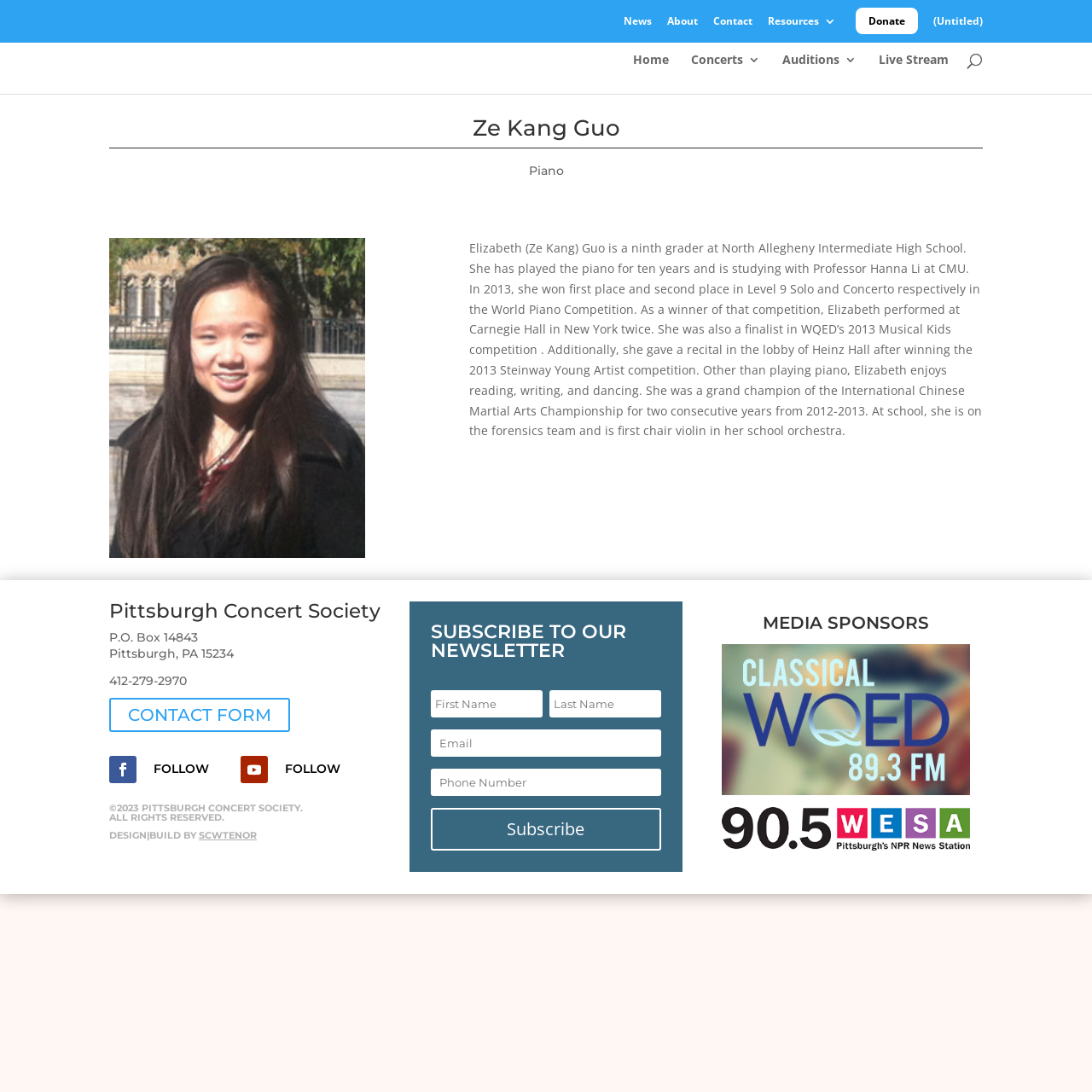Respond to the following query with just one word or a short phrase: 
What is the name of the organization that designed and built the website?

SCWTENOR